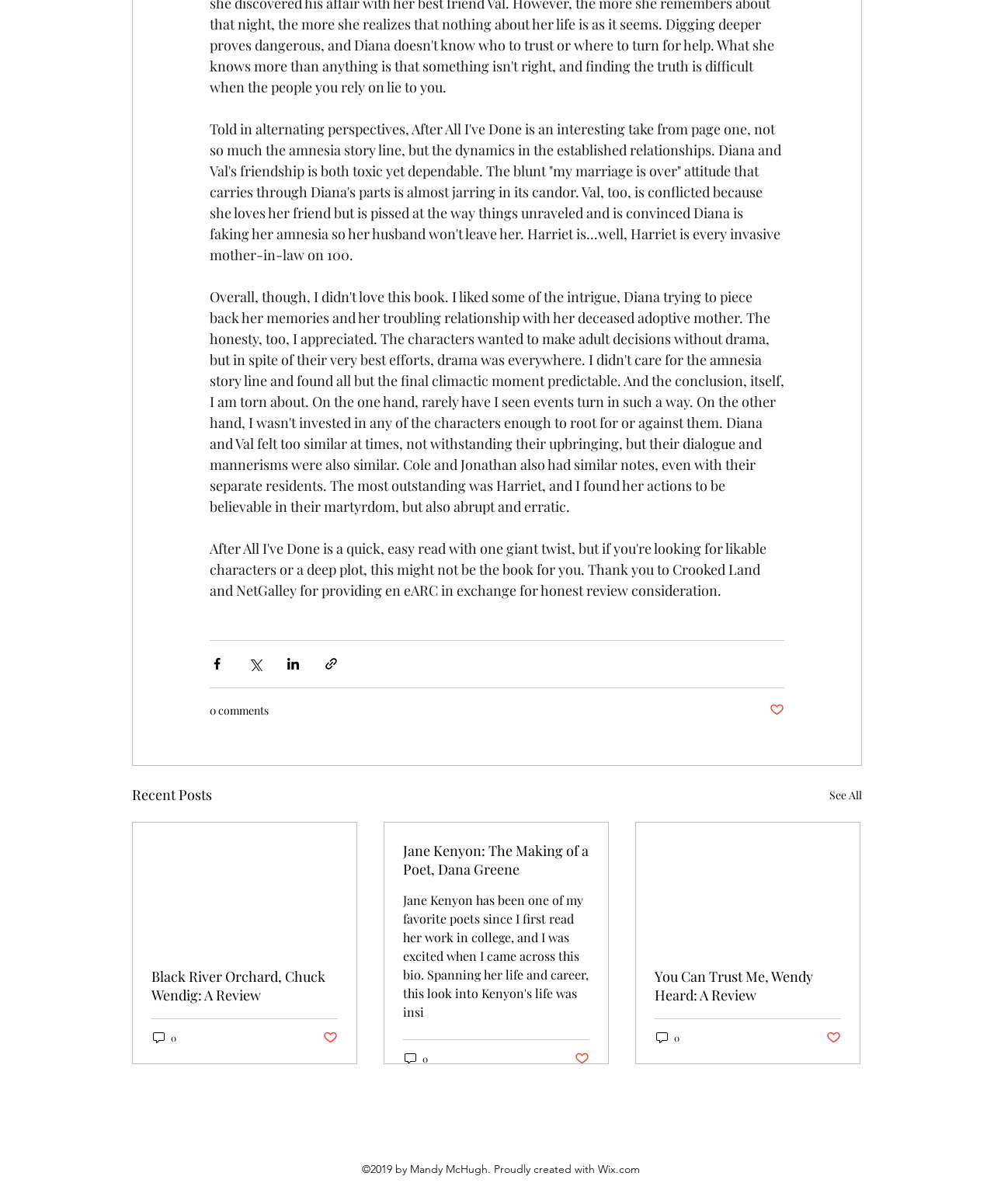Identify the bounding box coordinates for the UI element described as follows: "0". Ensure the coordinates are four float numbers between 0 and 1, formatted as [left, top, right, bottom].

[0.152, 0.856, 0.179, 0.868]